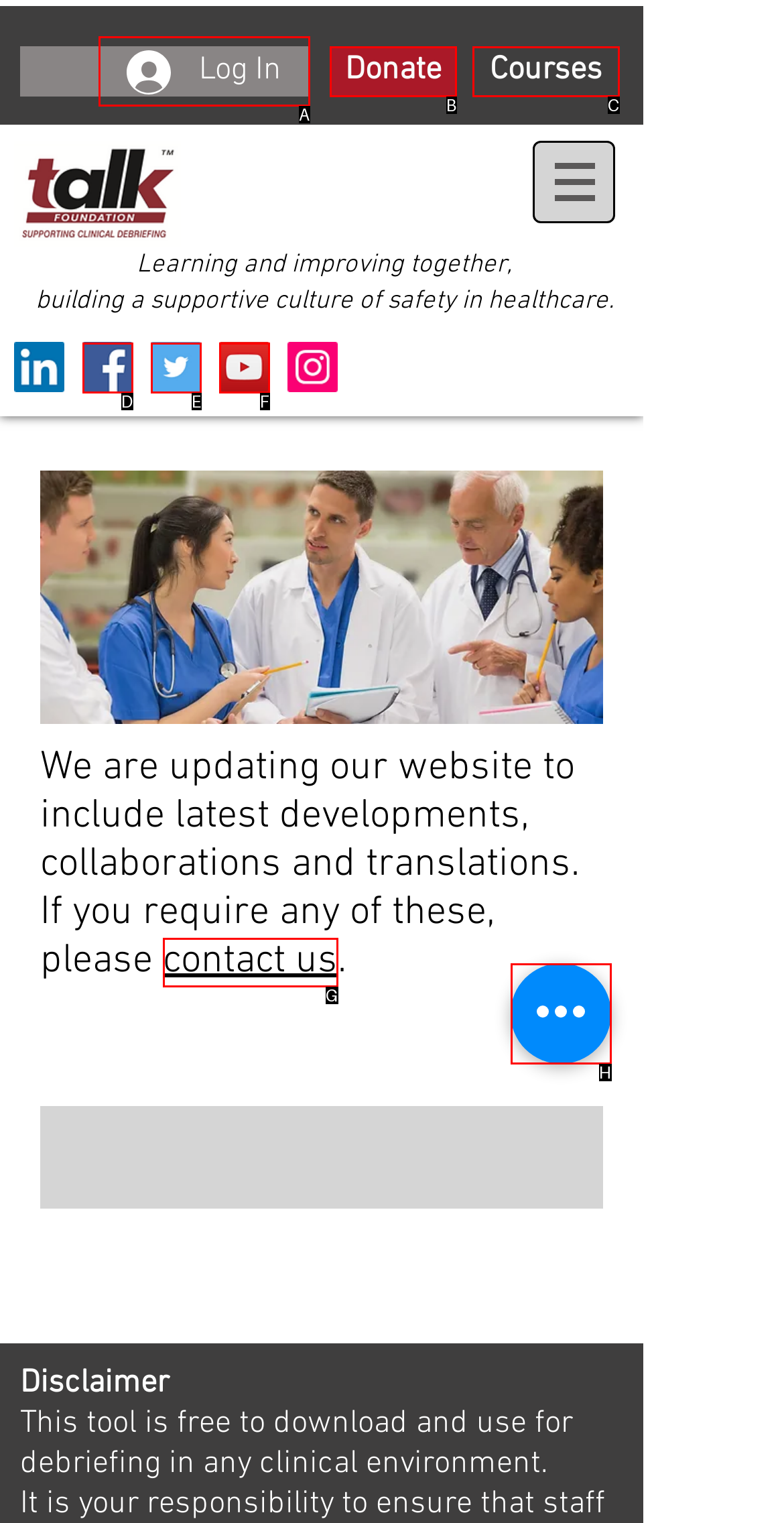Which option should be clicked to execute the task: Contact us for more information?
Reply with the letter of the chosen option.

G